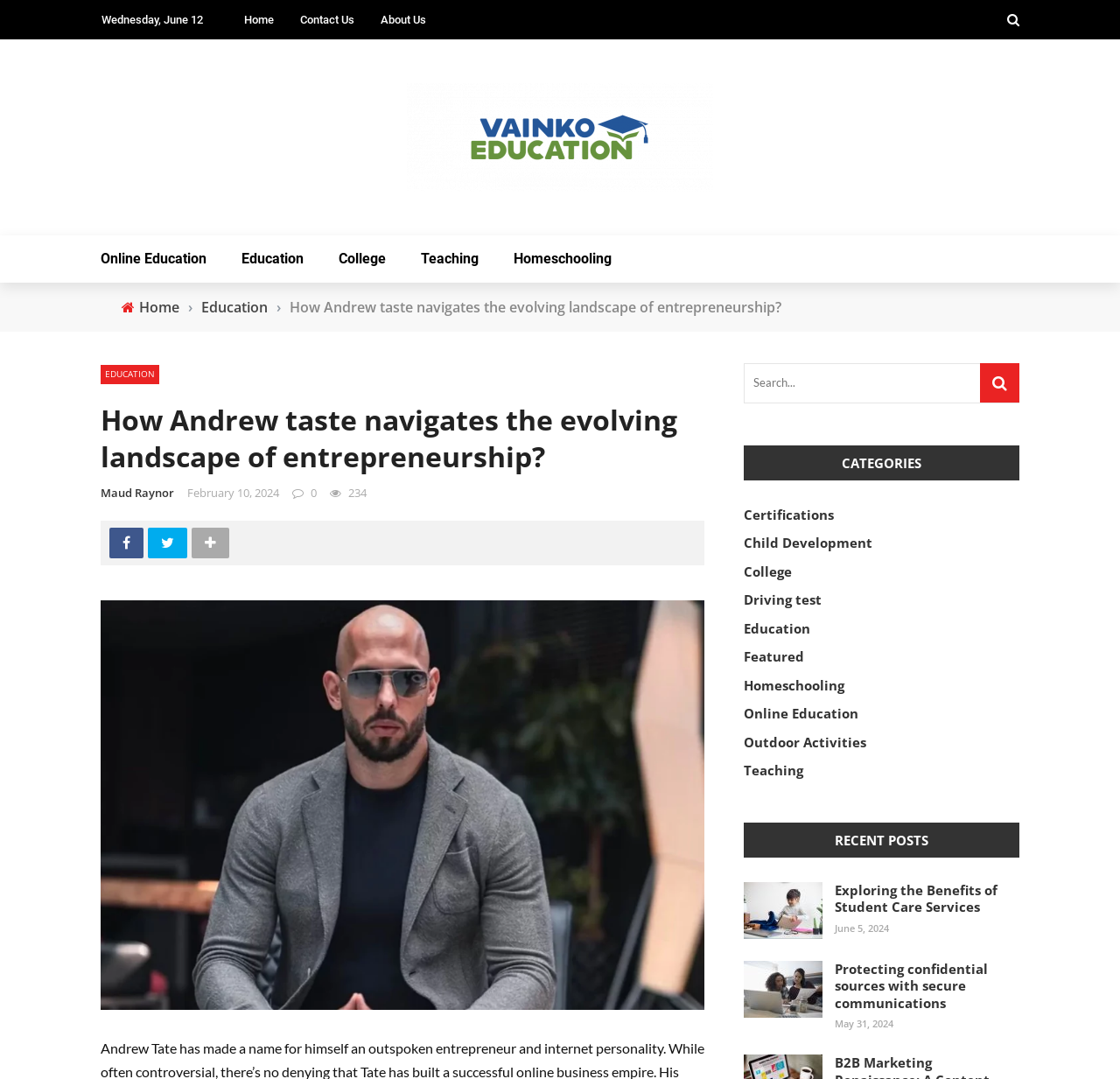Bounding box coordinates should be provided in the format (top-left x, top-left y, bottom-right x, bottom-right y) with all values between 0 and 1. Identify the bounding box for this UI element: Online Education

[0.664, 0.653, 0.766, 0.669]